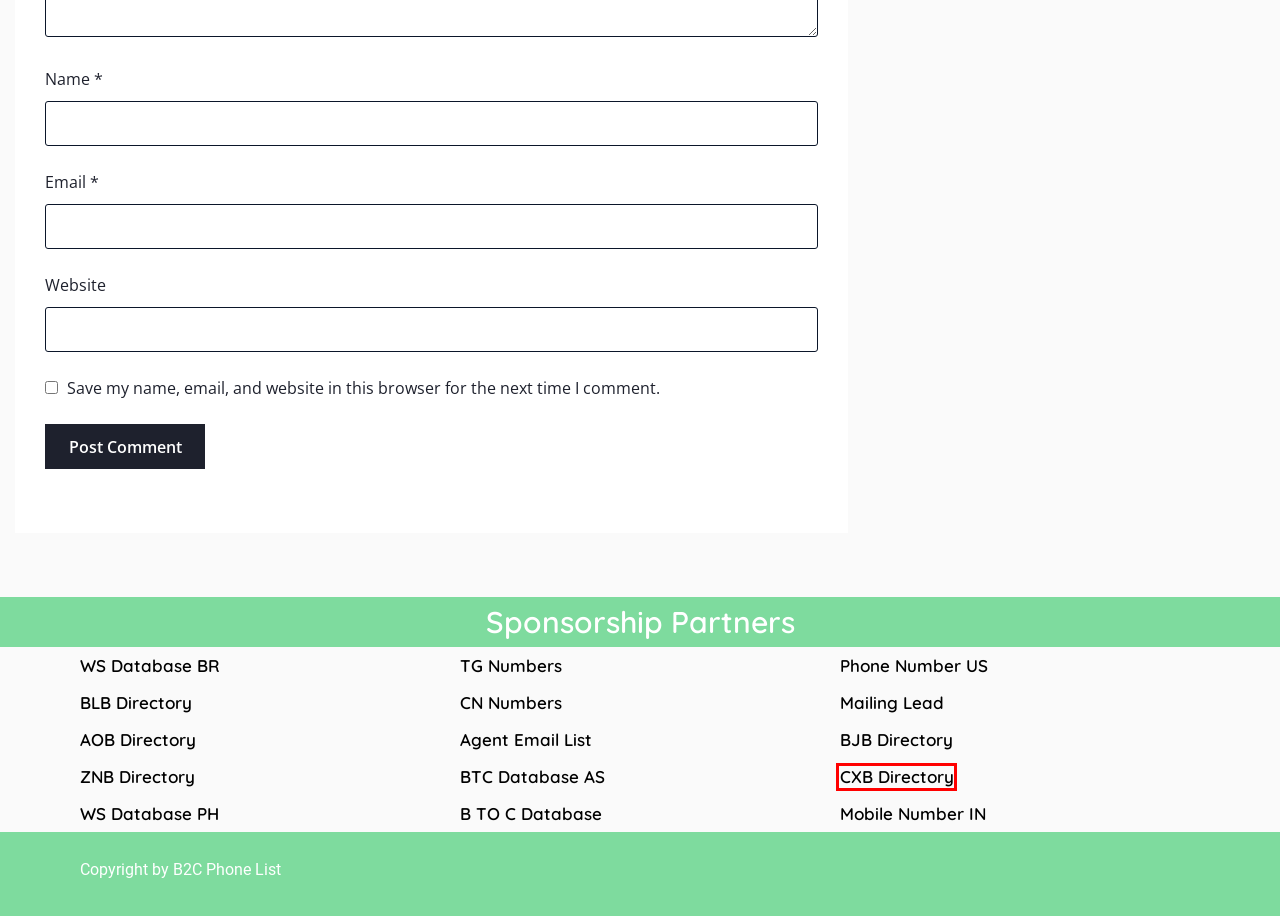You have a screenshot of a webpage with a red bounding box around an element. Choose the best matching webpage description that would appear after clicking the highlighted element. Here are the candidates:
A. WS Database PH - WS Database PH
B. Mobile Number IN - Mobile Number IN
C. WS Database BR - WS Database BR
D. CXB Directory - CXB Directory
E. Mailing Lead - Mailing Lead
F. AOB Directory - AOB Directory
G. BJB Directory - BJB Directory
H. ZNB Directory - ZNB Directory

D